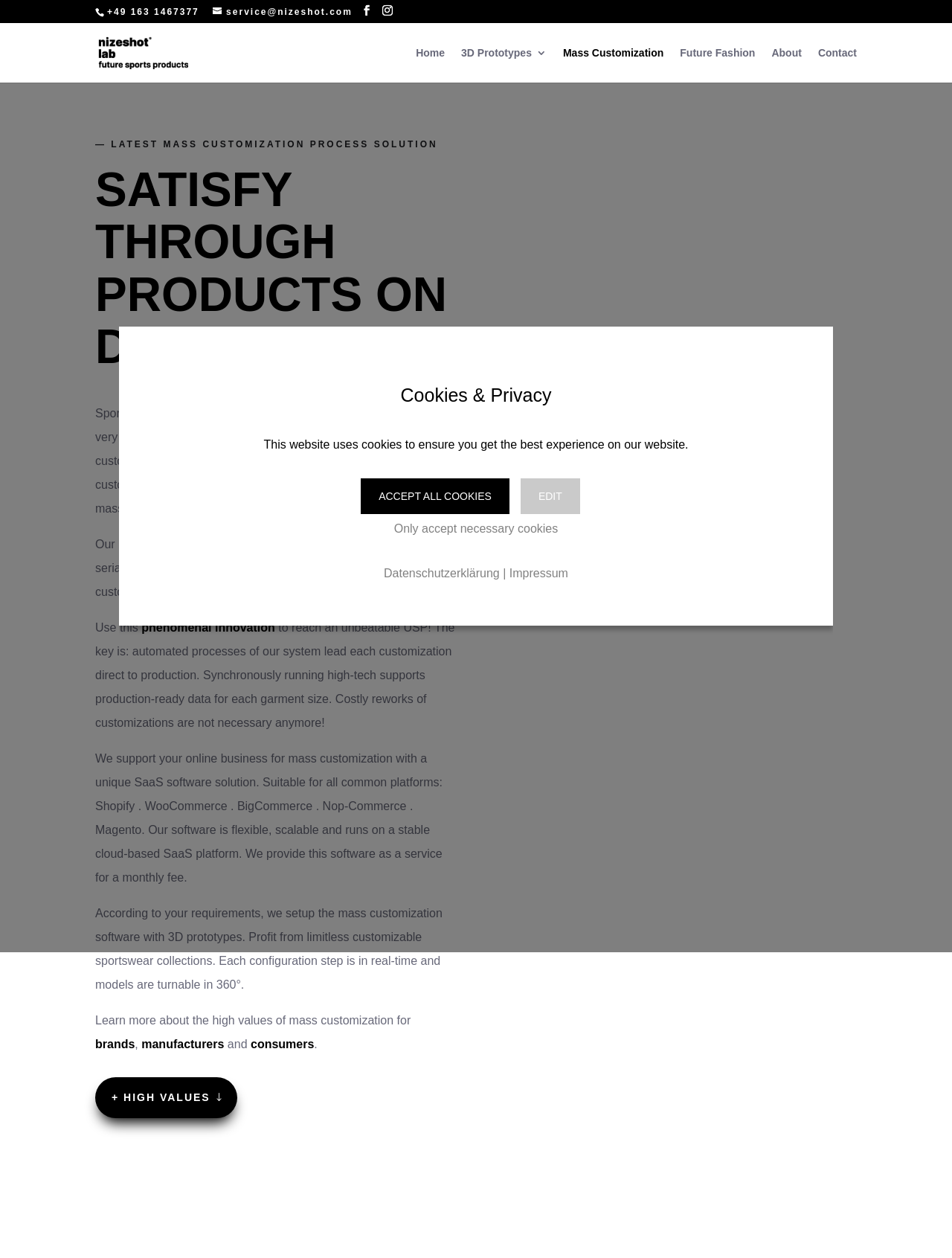Provide a single word or phrase answer to the question: 
What platforms is the software compatible with?

Shopify, WooCommerce, etc.